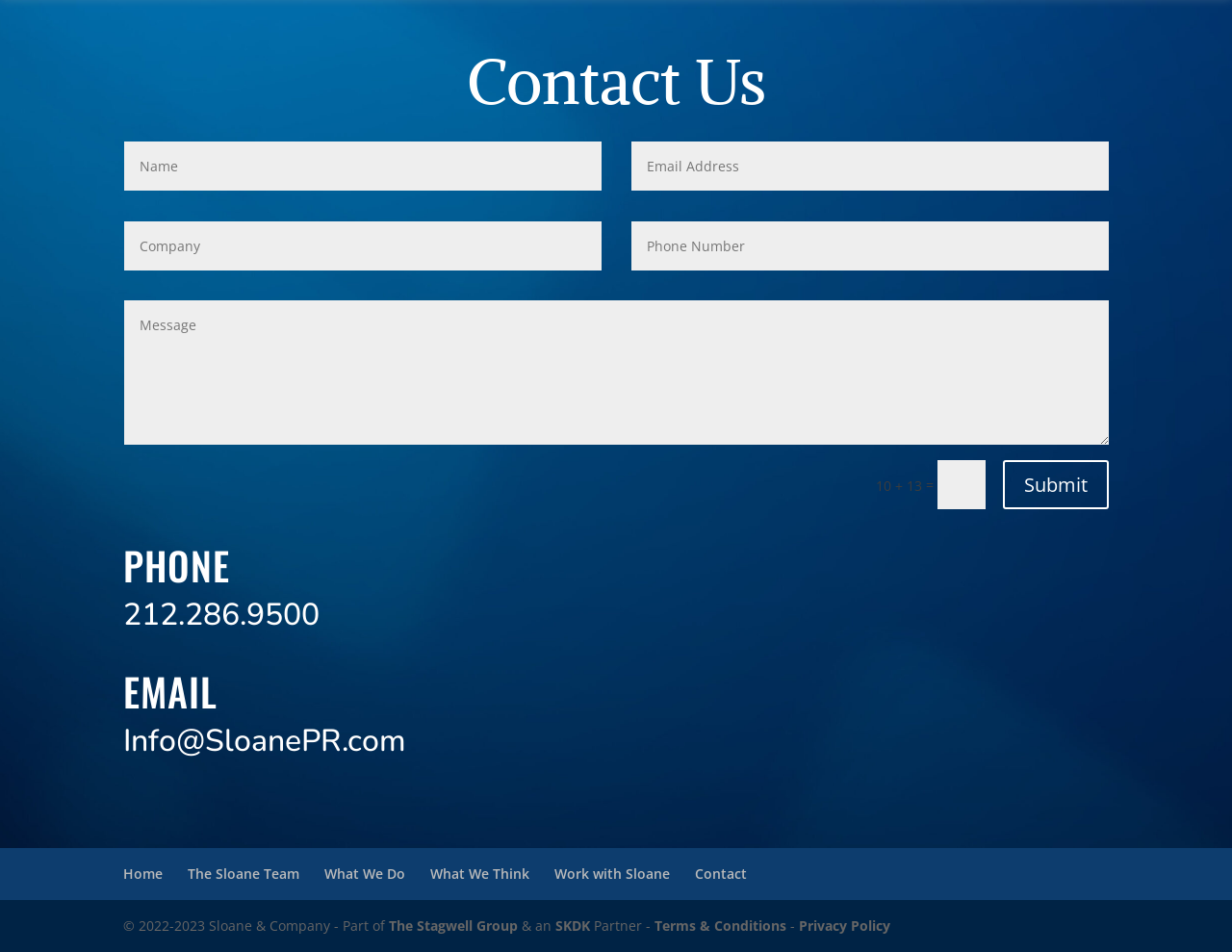Specify the bounding box coordinates of the element's area that should be clicked to execute the given instruction: "Go to the Home page". The coordinates should be four float numbers between 0 and 1, i.e., [left, top, right, bottom].

[0.1, 0.908, 0.132, 0.927]